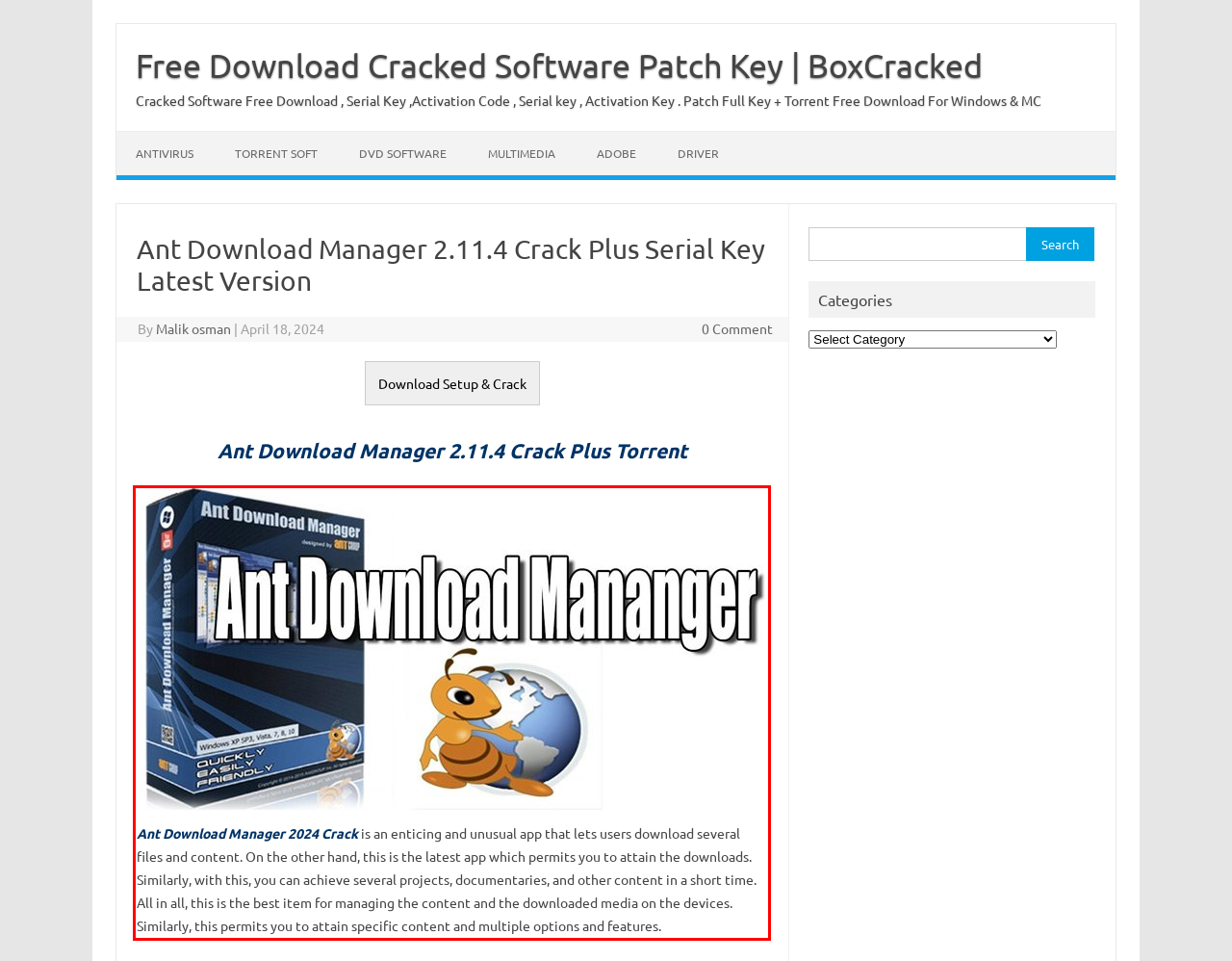Please identify and extract the text content from the UI element encased in a red bounding box on the provided webpage screenshot.

Ant Download Manager 2024 Crack is an enticing and unusual app that lets users download several files and content. On the other hand, this is the latest app which permits you to attain the downloads. Similarly, with this, you can achieve several projects, documentaries, and other content in a short time. All in all, this is the best item for managing the content and the downloaded media on the devices. Similarly, this permits you to attain specific content and multiple options and features.